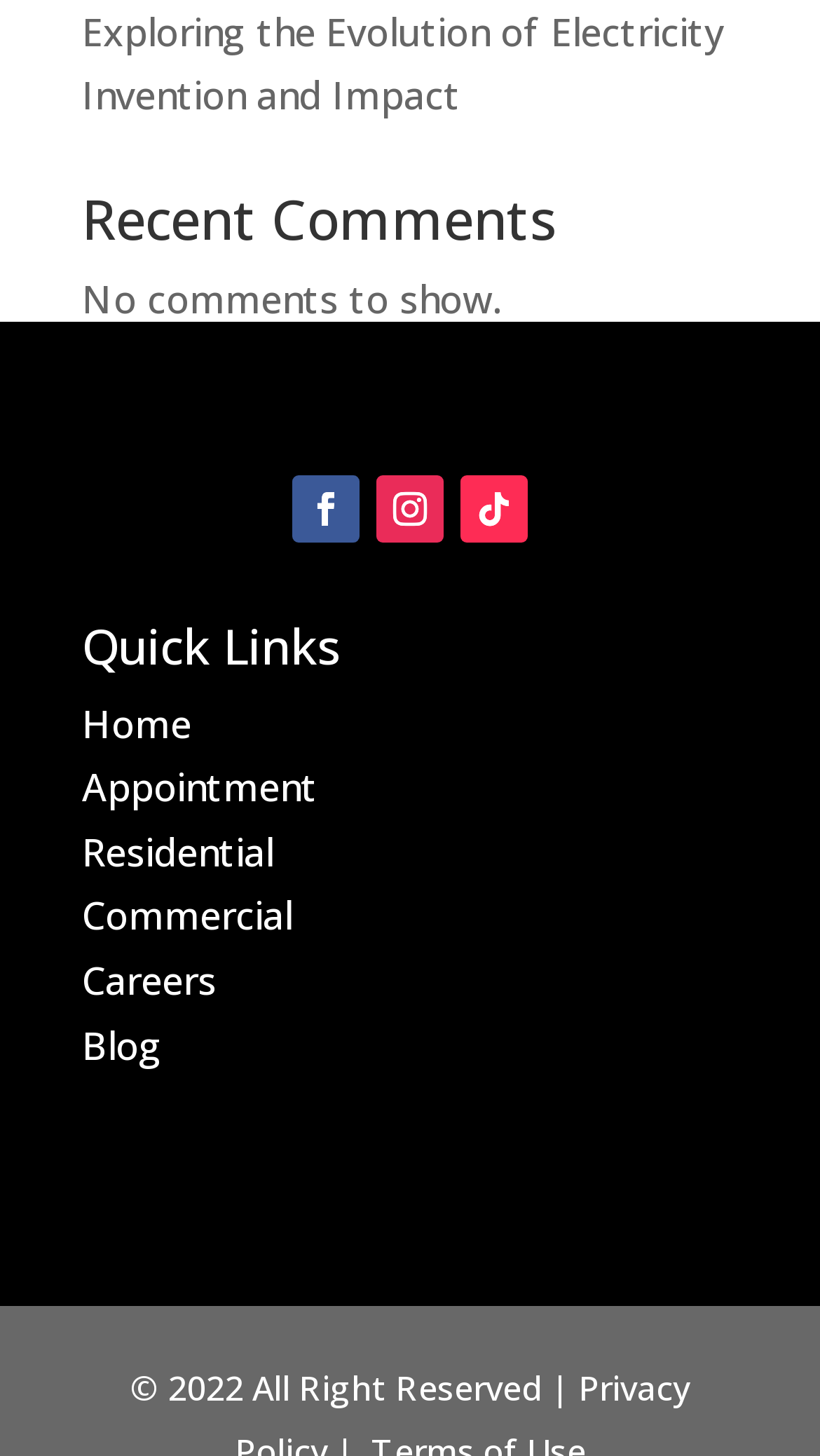Please find and report the bounding box coordinates of the element to click in order to perform the following action: "Go to careers page". The coordinates should be expressed as four float numbers between 0 and 1, in the format [left, top, right, bottom].

[0.1, 0.656, 0.264, 0.69]